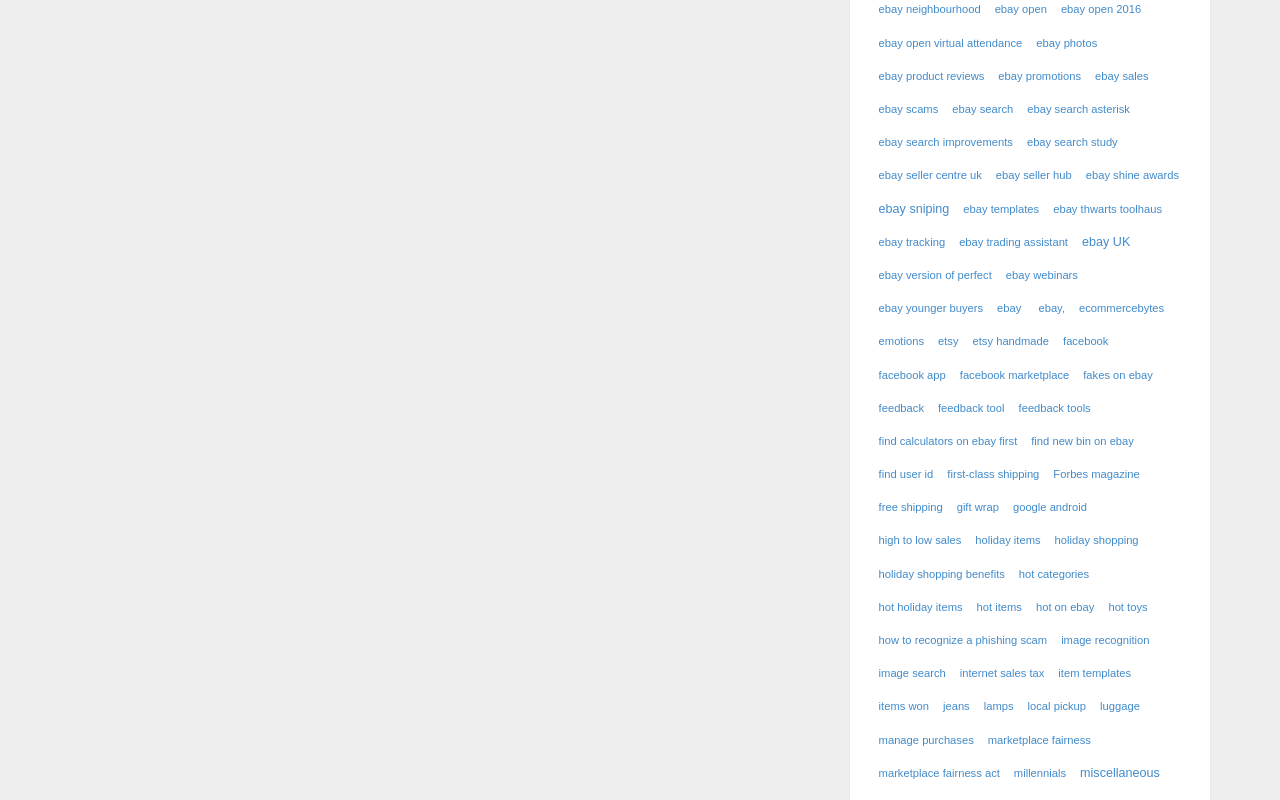Answer with a single word or phrase: 
Are there any links related to security or safety on Ebay?

Yes